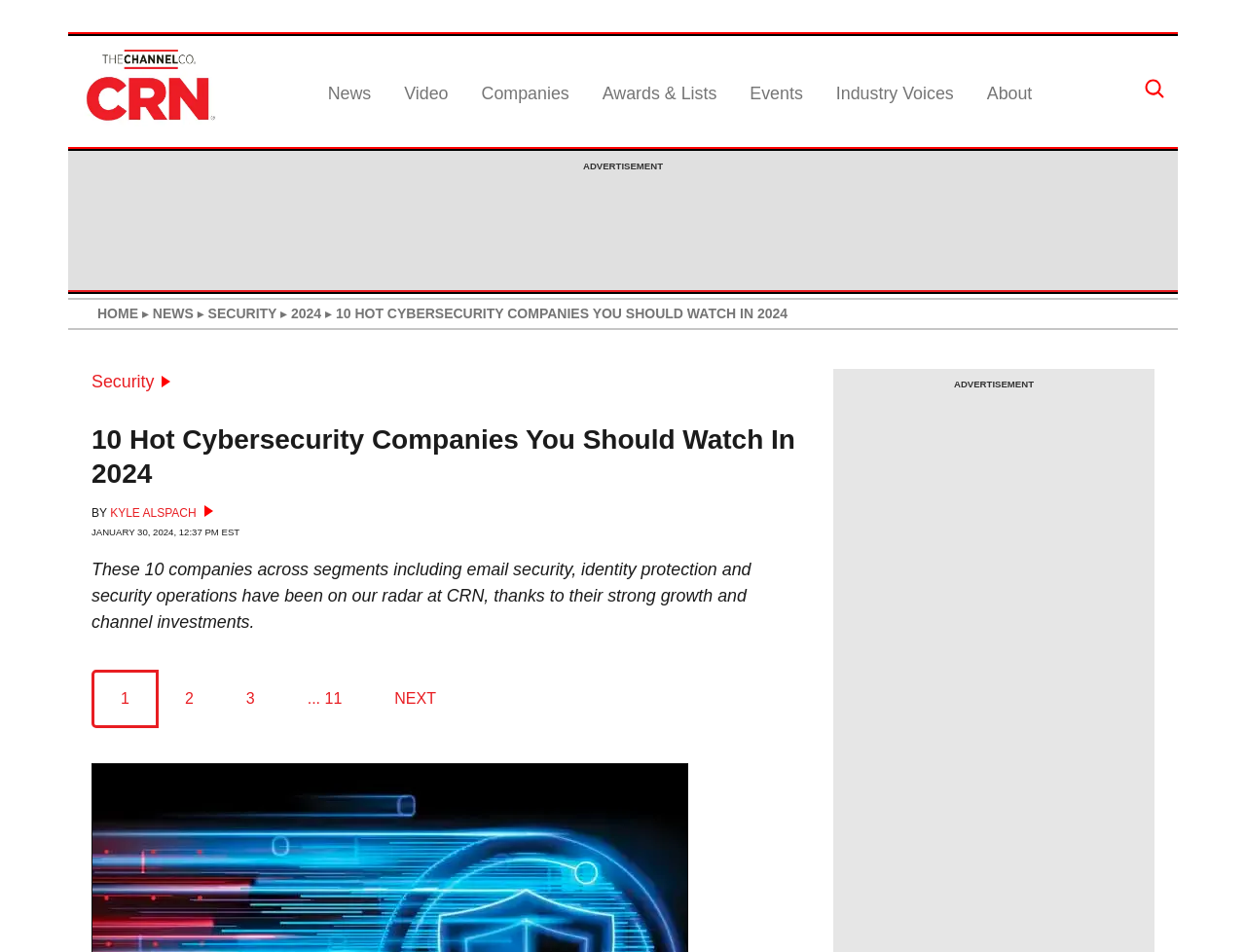Select the bounding box coordinates of the element I need to click to carry out the following instruction: "Go to news page".

[0.263, 0.087, 0.298, 0.108]